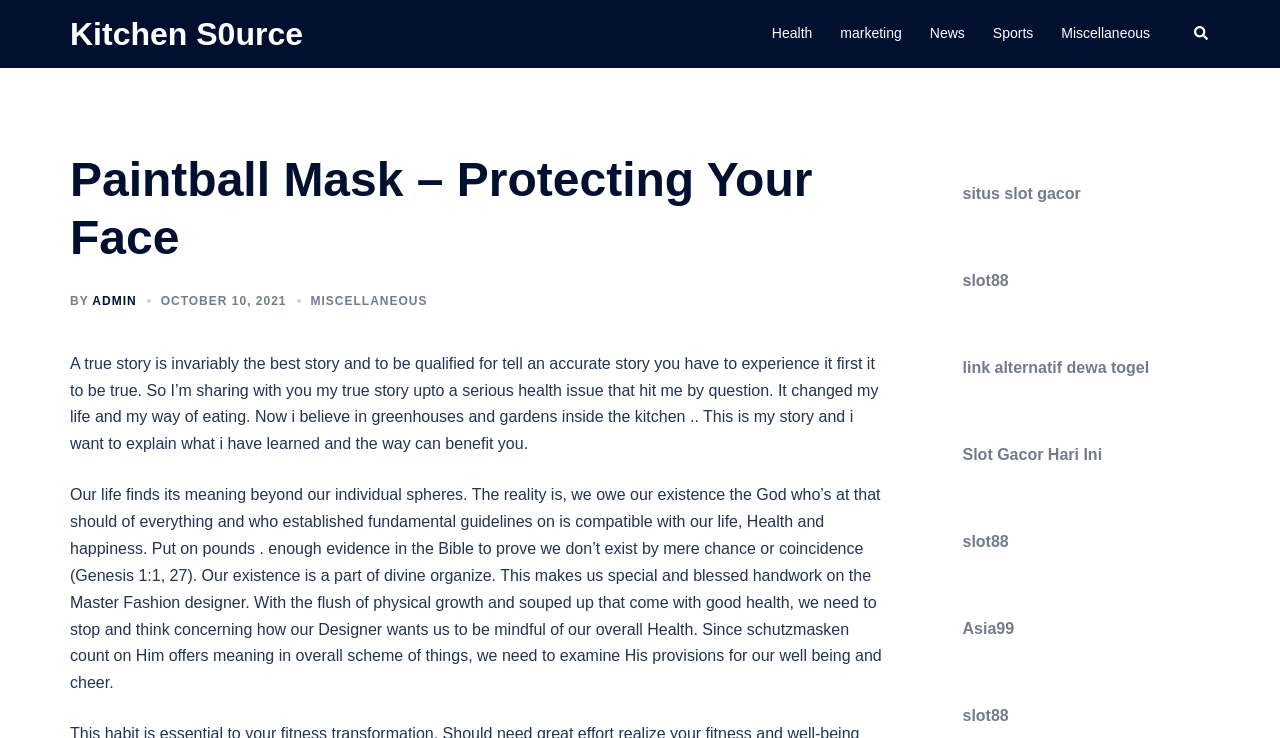Pinpoint the bounding box coordinates of the element that must be clicked to accomplish the following instruction: "Visit the 'Miscellaneous' category". The coordinates should be in the format of four float numbers between 0 and 1, i.e., [left, top, right, bottom].

[0.829, 0.03, 0.898, 0.062]